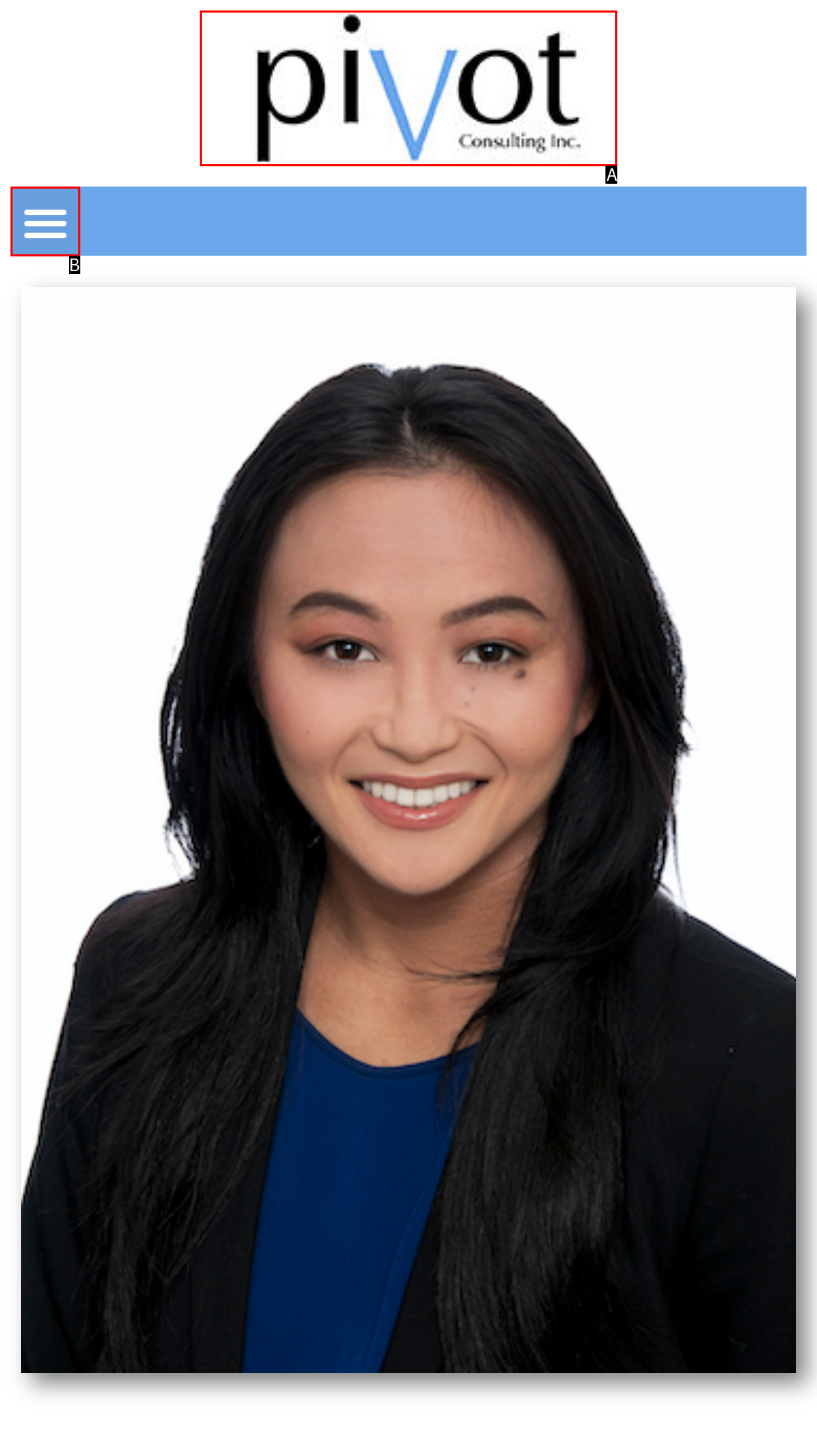Find the HTML element that corresponds to the description: alt="Pivot Consulting". Indicate your selection by the letter of the appropriate option.

A